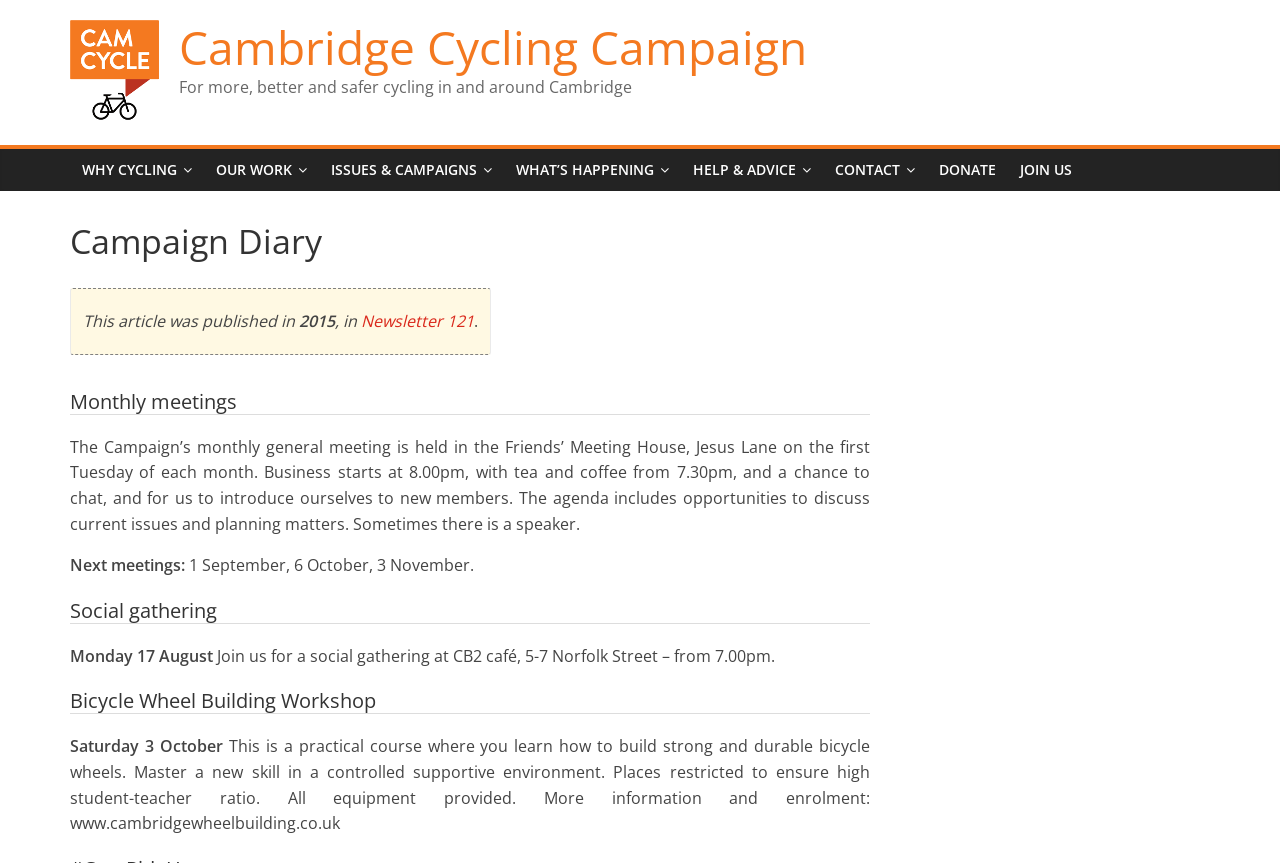What time does business start at the monthly meetings?
Could you answer the question in a detailed manner, providing as much information as possible?

I found the answer by looking at the section with the heading 'Monthly meetings' and reading the text that describes the schedule of the meetings, which states that business starts at 8.00pm.